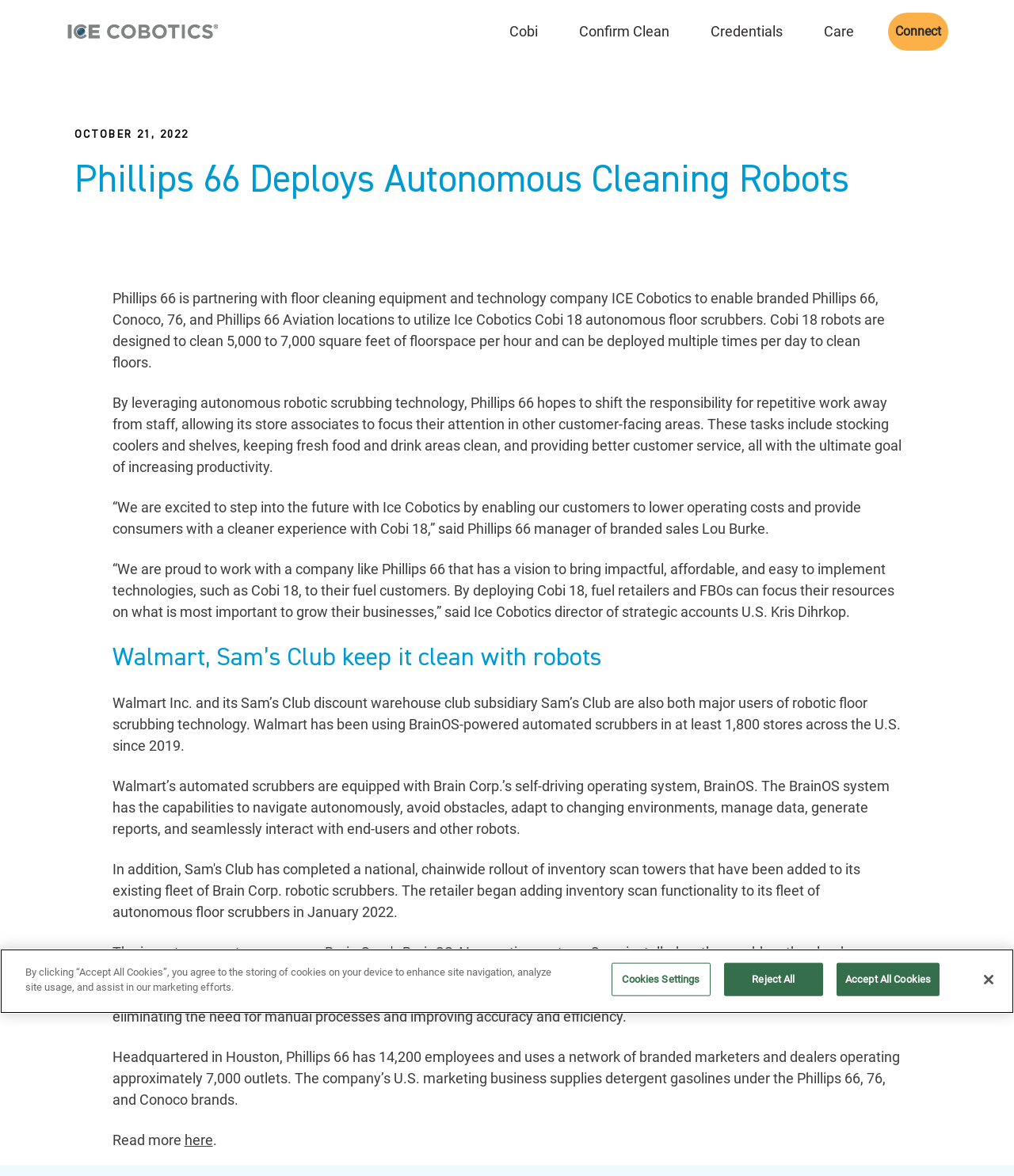Can you locate the main headline on this webpage and provide its text content?

Phillips 66 Deploys Autonomous Cleaning Robots